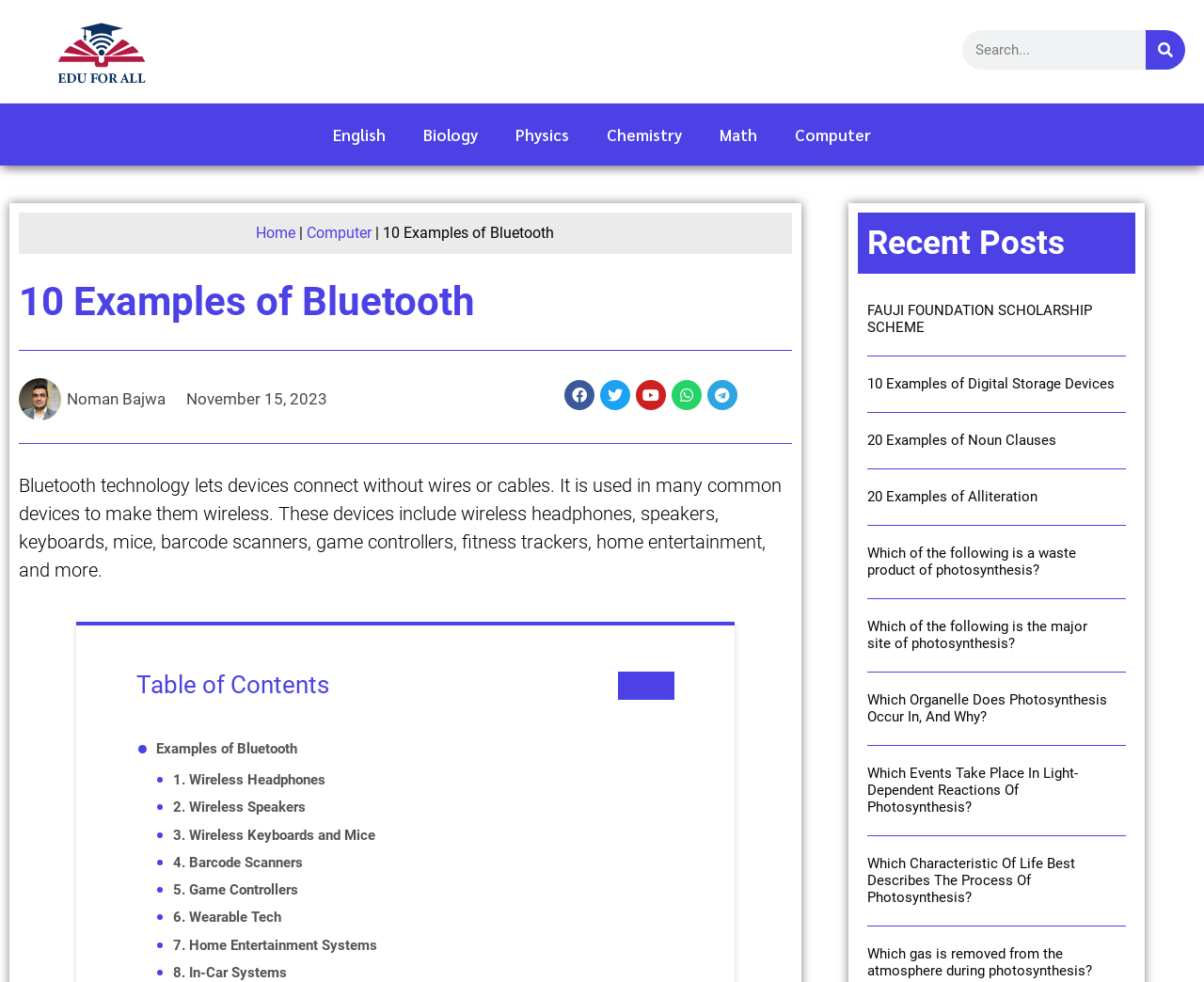Calculate the bounding box coordinates for the UI element based on the following description: "Noman Bajwa". Ensure the coordinates are four float numbers between 0 and 1, i.e., [left, top, right, bottom].

[0.016, 0.385, 0.138, 0.428]